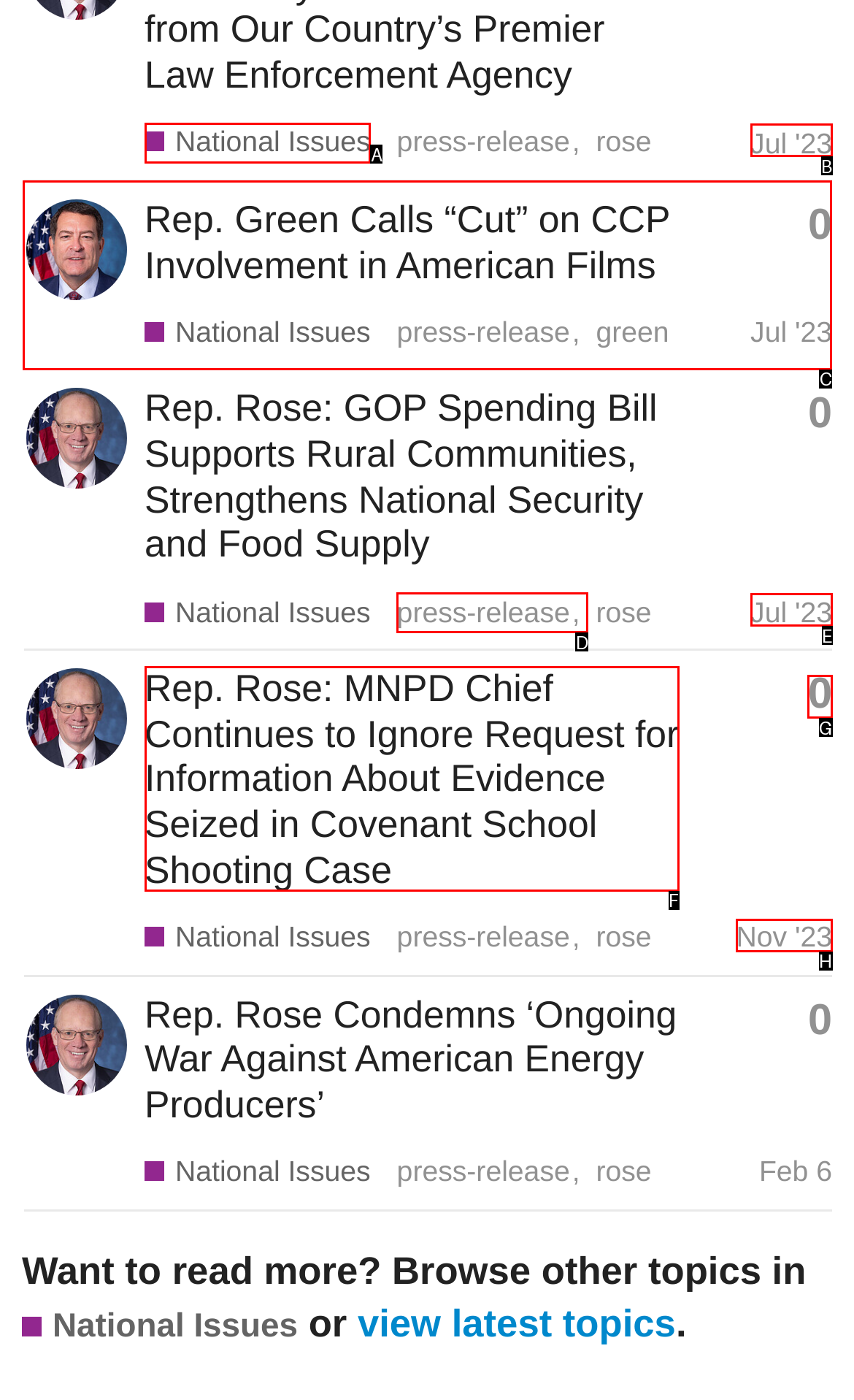Choose the letter of the option you need to click to Click on the topic 'Rep. Green Calls “Cut” on CCP Involvement in American Films'. Answer with the letter only.

C